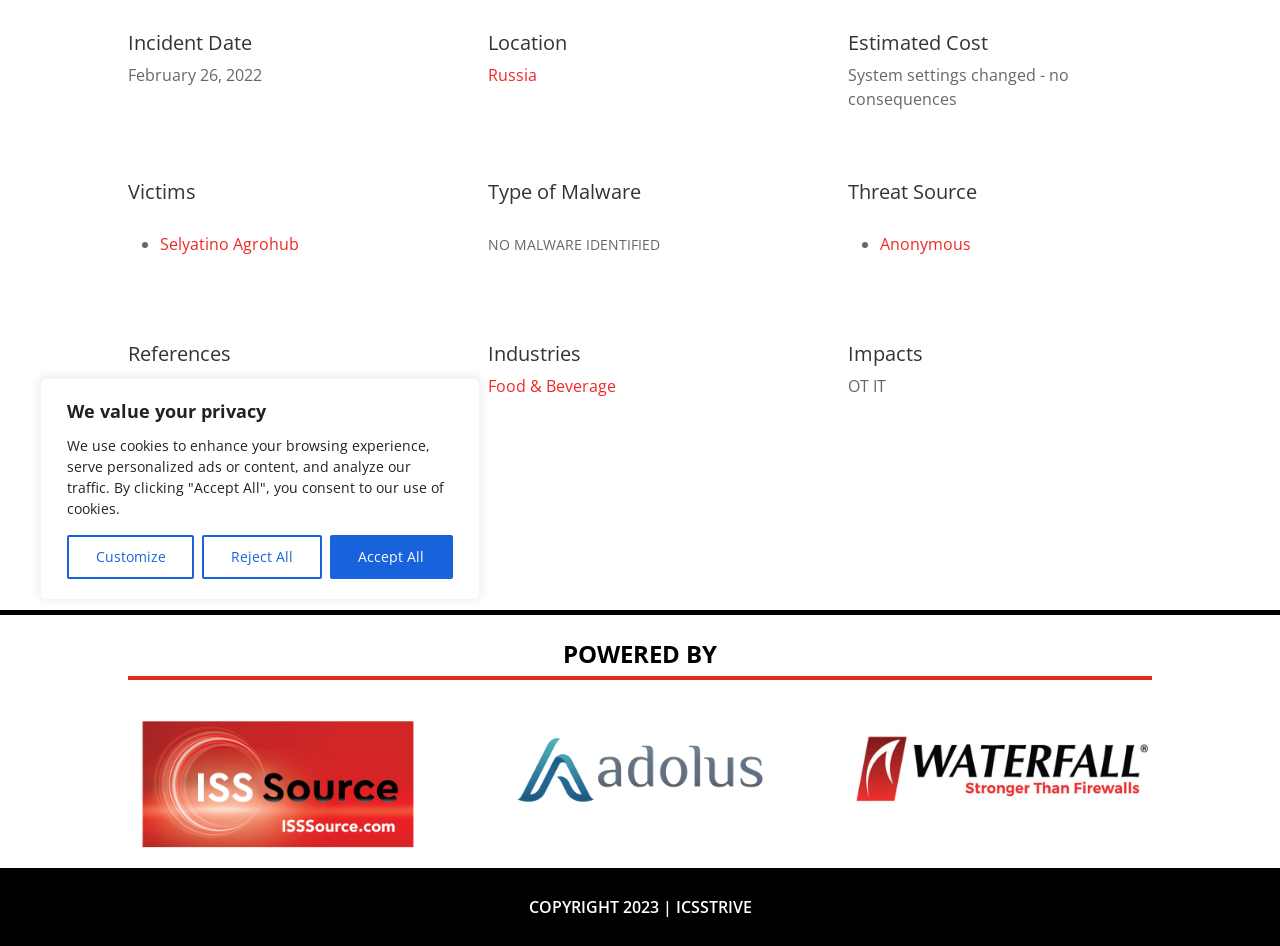Find the bounding box coordinates for the element described here: "Anonymous".

[0.688, 0.246, 0.759, 0.27]